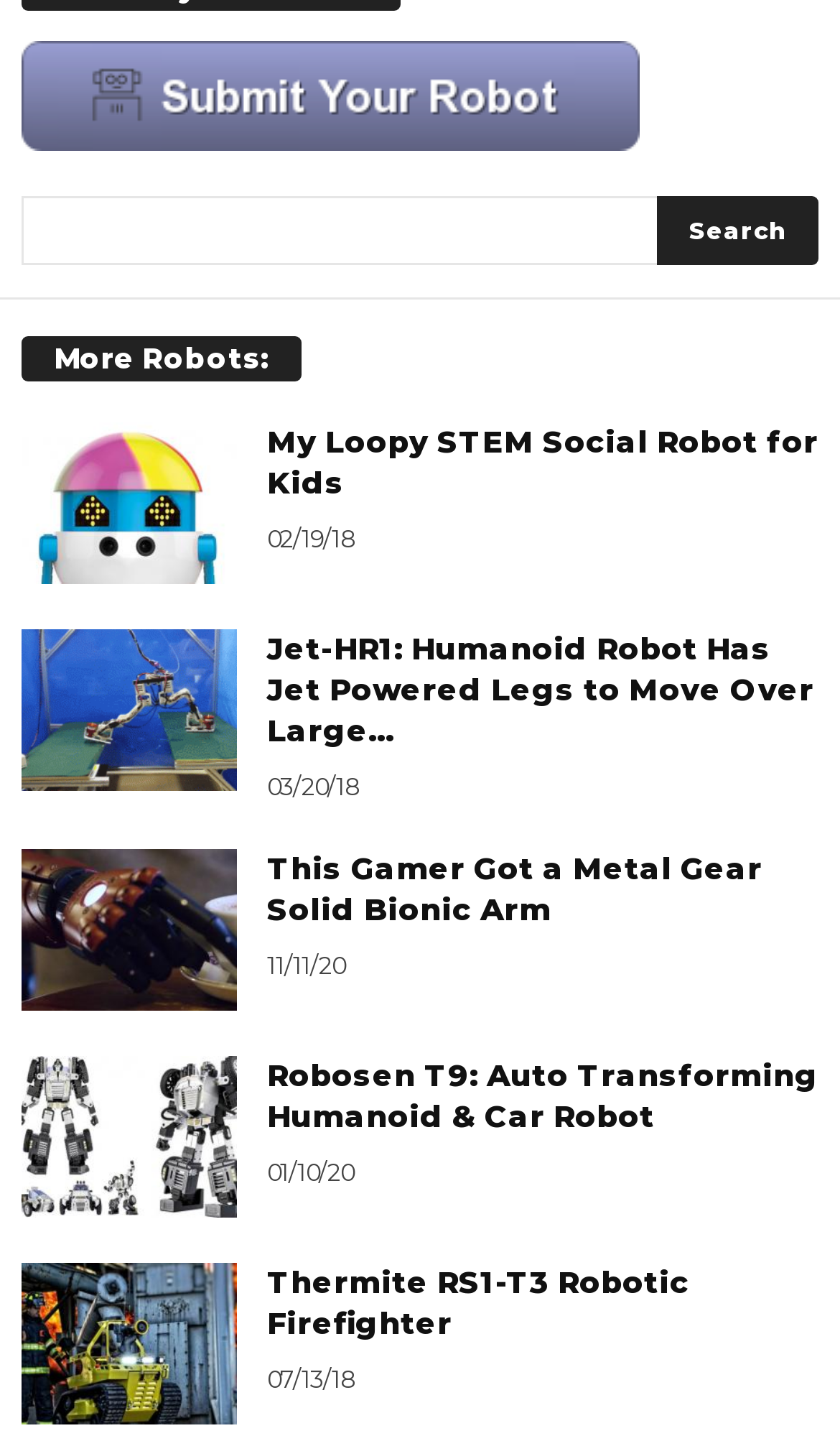Are all robots listed with images?
Examine the image closely and answer the question with as much detail as possible.

I checked each link with a heading and found that all of them have an image associated with them, indicating that all robots listed on this page are accompanied by images.